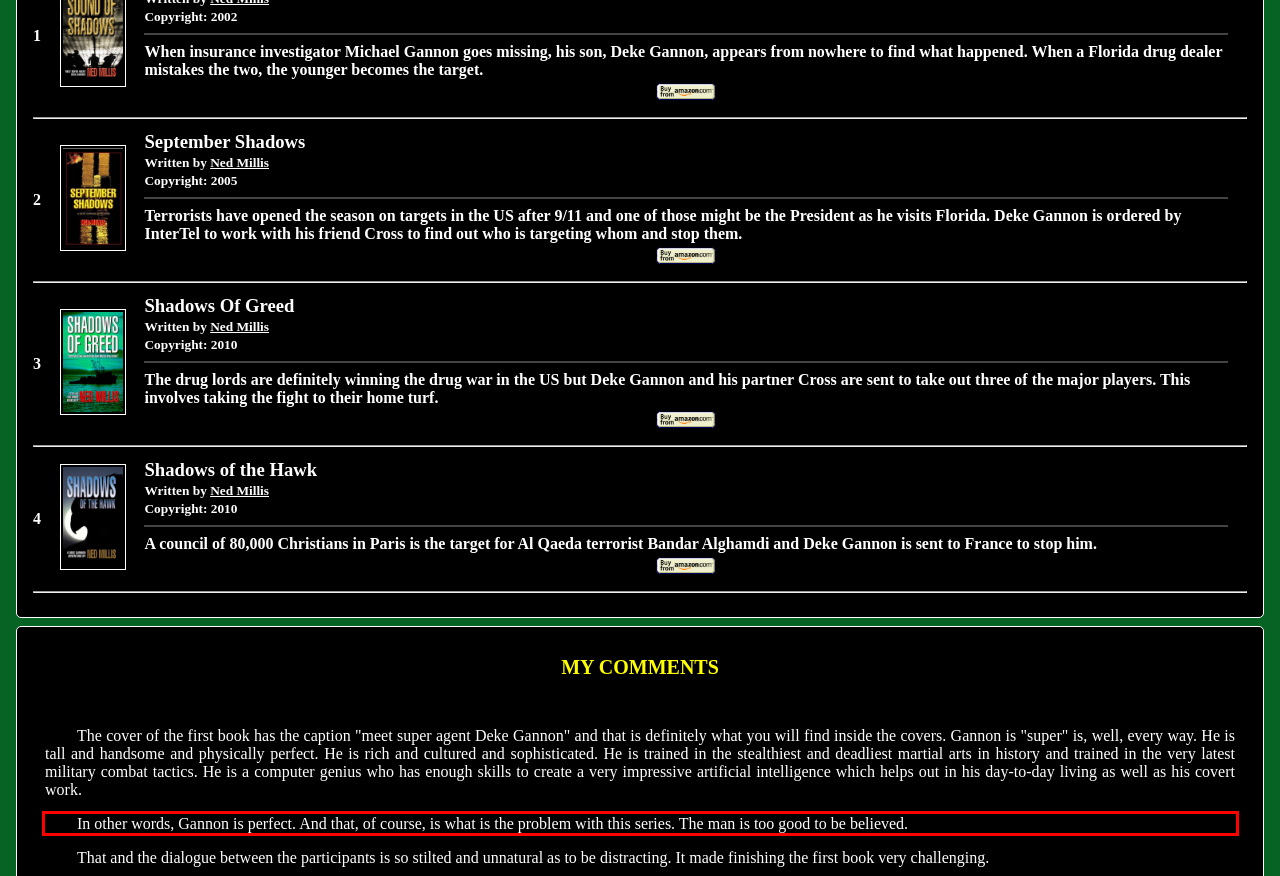Examine the screenshot of the webpage, locate the red bounding box, and perform OCR to extract the text contained within it.

In other words, Gannon is perfect. And that, of course, is what is the problem with this series. The man is too good to be believed.